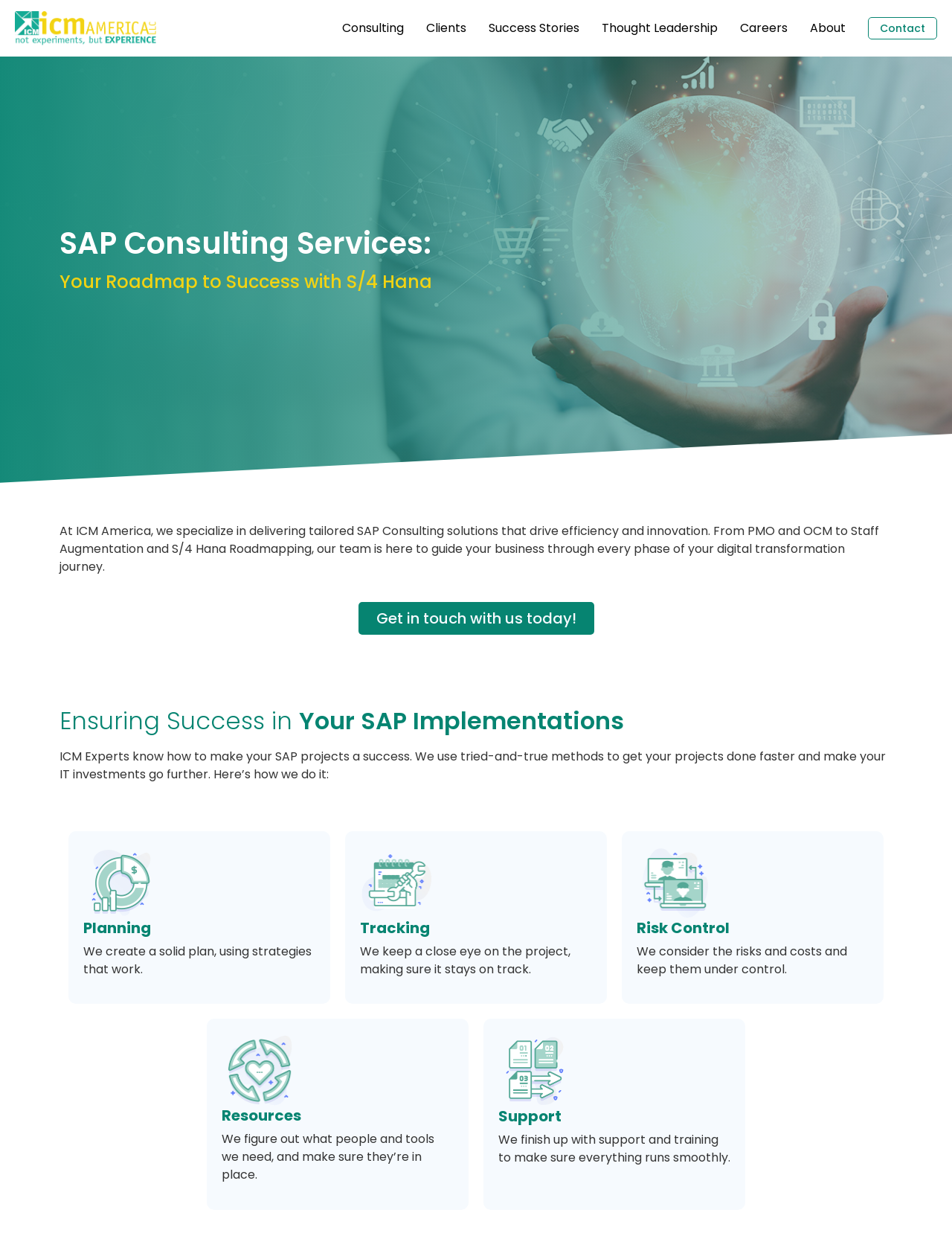What is the principal heading displayed on the webpage?

SAP Consulting Services: